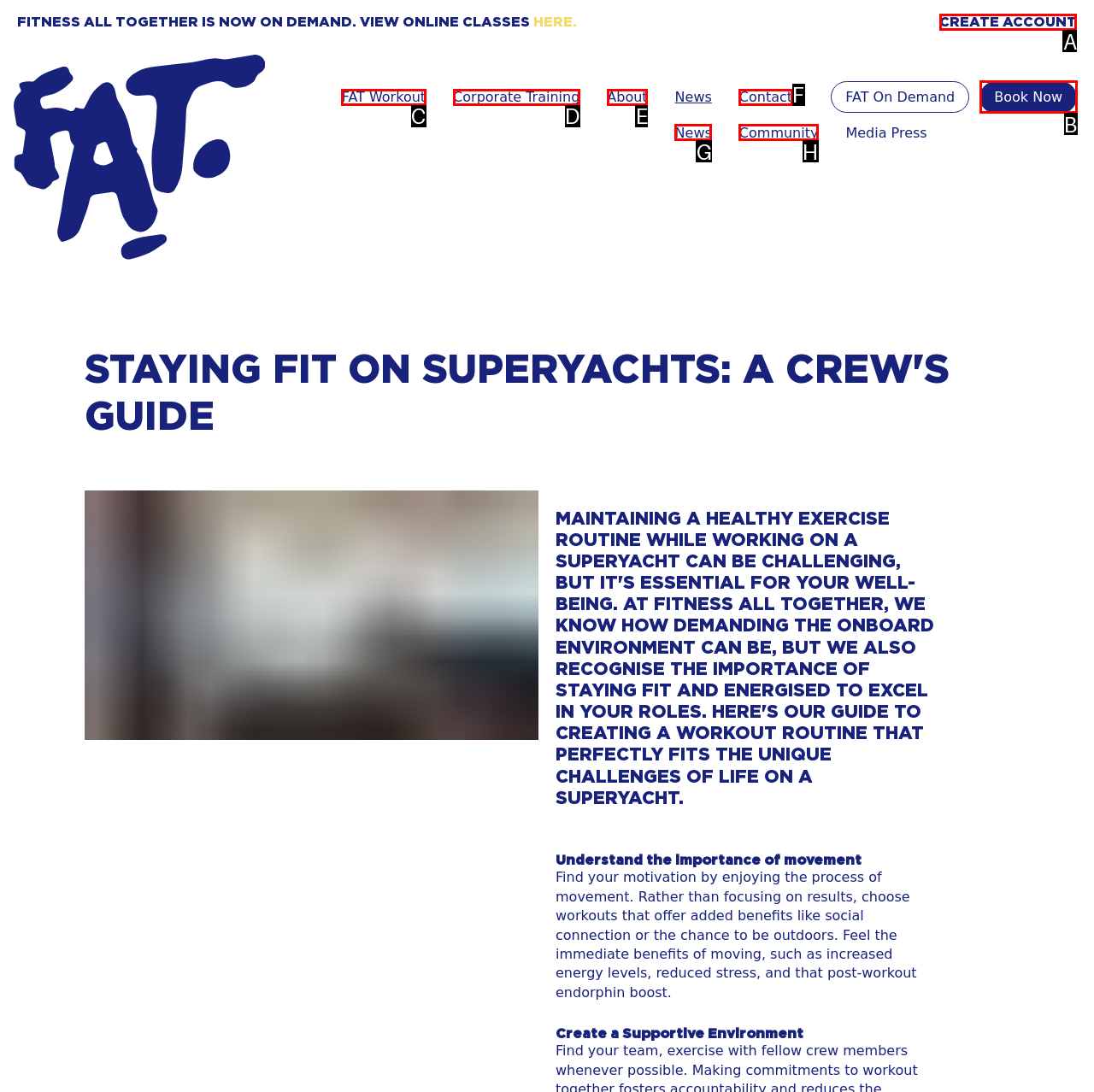Identify the correct HTML element to click to accomplish this task: Click on 'CREATE ACCOUNT'
Respond with the letter corresponding to the correct choice.

A